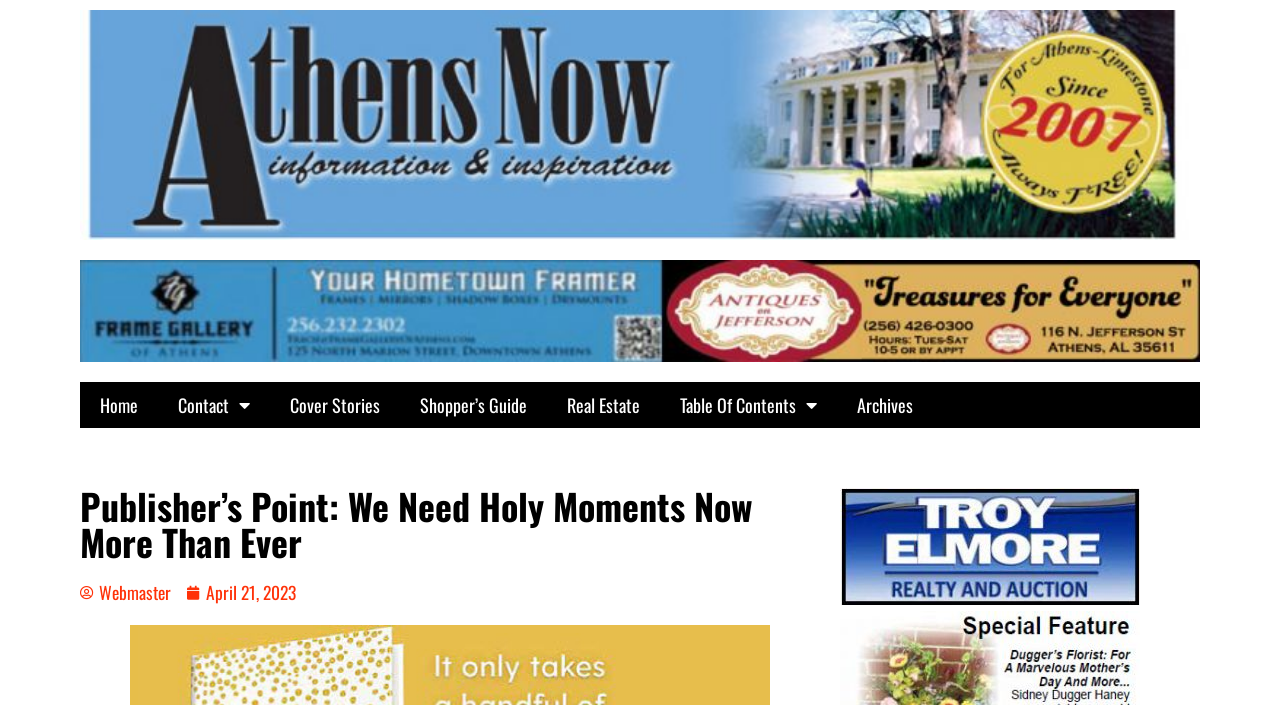Please specify the bounding box coordinates of the clickable region necessary for completing the following instruction: "go to home page". The coordinates must consist of four float numbers between 0 and 1, i.e., [left, top, right, bottom].

[0.062, 0.543, 0.123, 0.608]